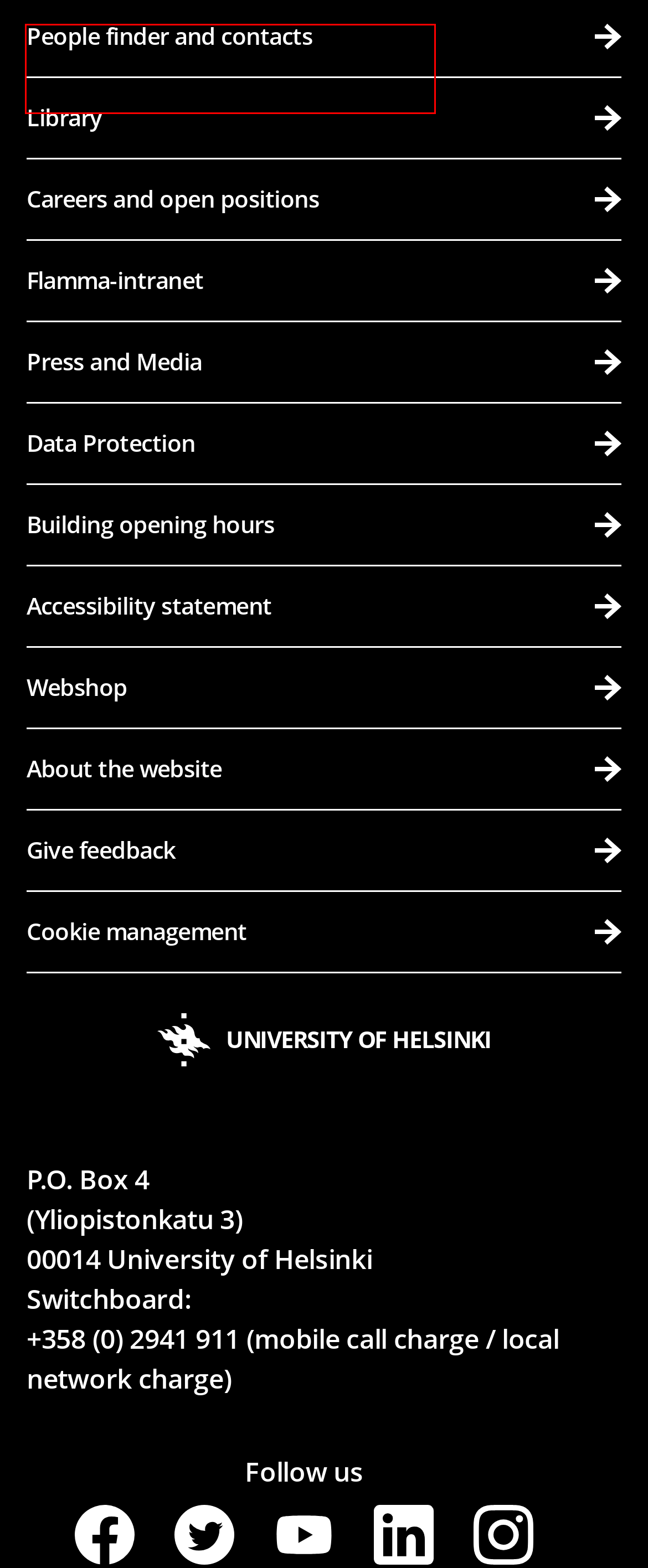A screenshot of a webpage is given, marked with a red bounding box around a UI element. Please select the most appropriate webpage description that fits the new page after clicking the highlighted element. Here are the candidates:
A. Higher education policy | News | University of Helsinki
B. Faculty of Law | University of Helsinki
C. Websites and Cookies | University of Helsinki
D. Cookie management on the University of Helsinki websites | University of Helsinki
E. University of Helsinki Shop
F. People finder | University of Helsinki
G. Studies
H. University of Helsinki

H